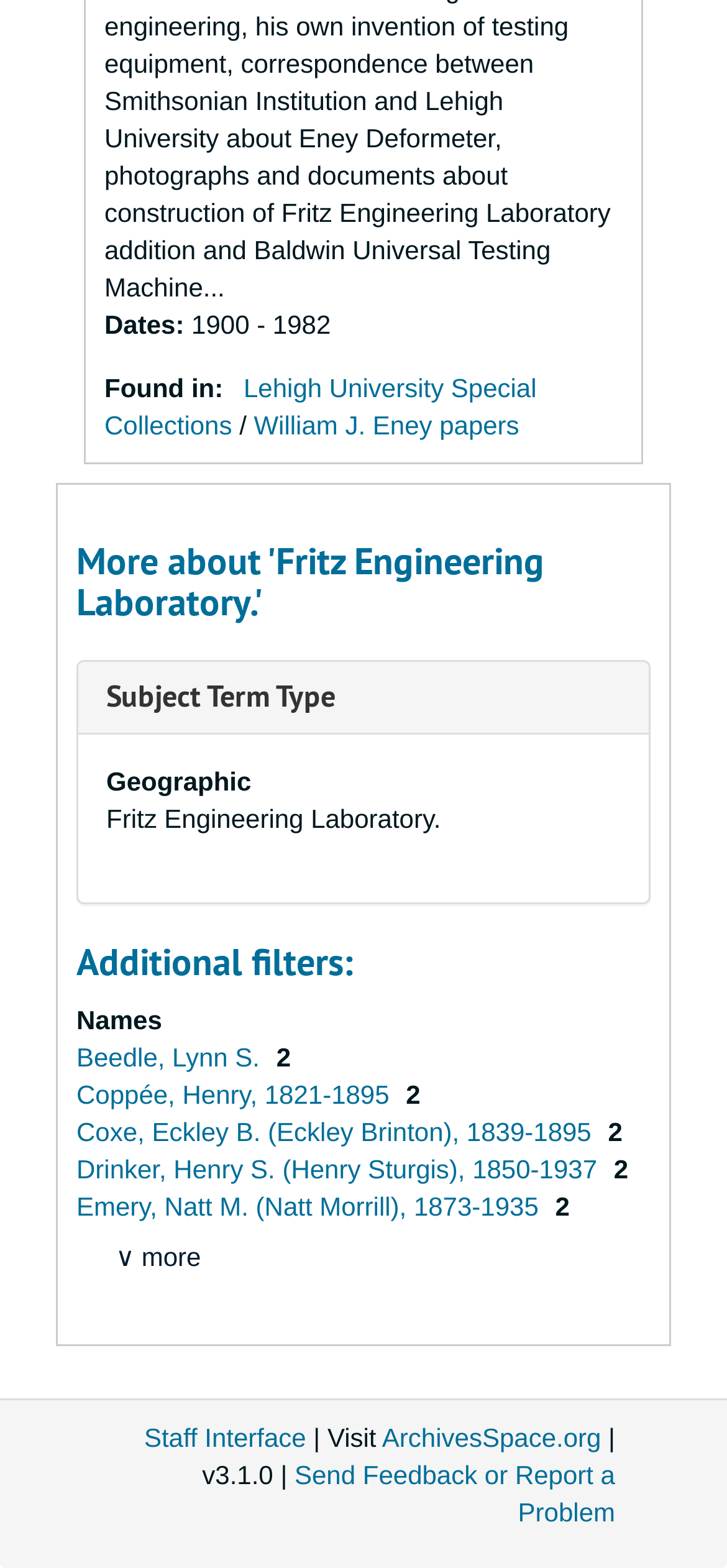Identify the bounding box coordinates of the clickable region to carry out the given instruction: "Explore Lehigh University Special Collections".

[0.144, 0.238, 0.738, 0.281]